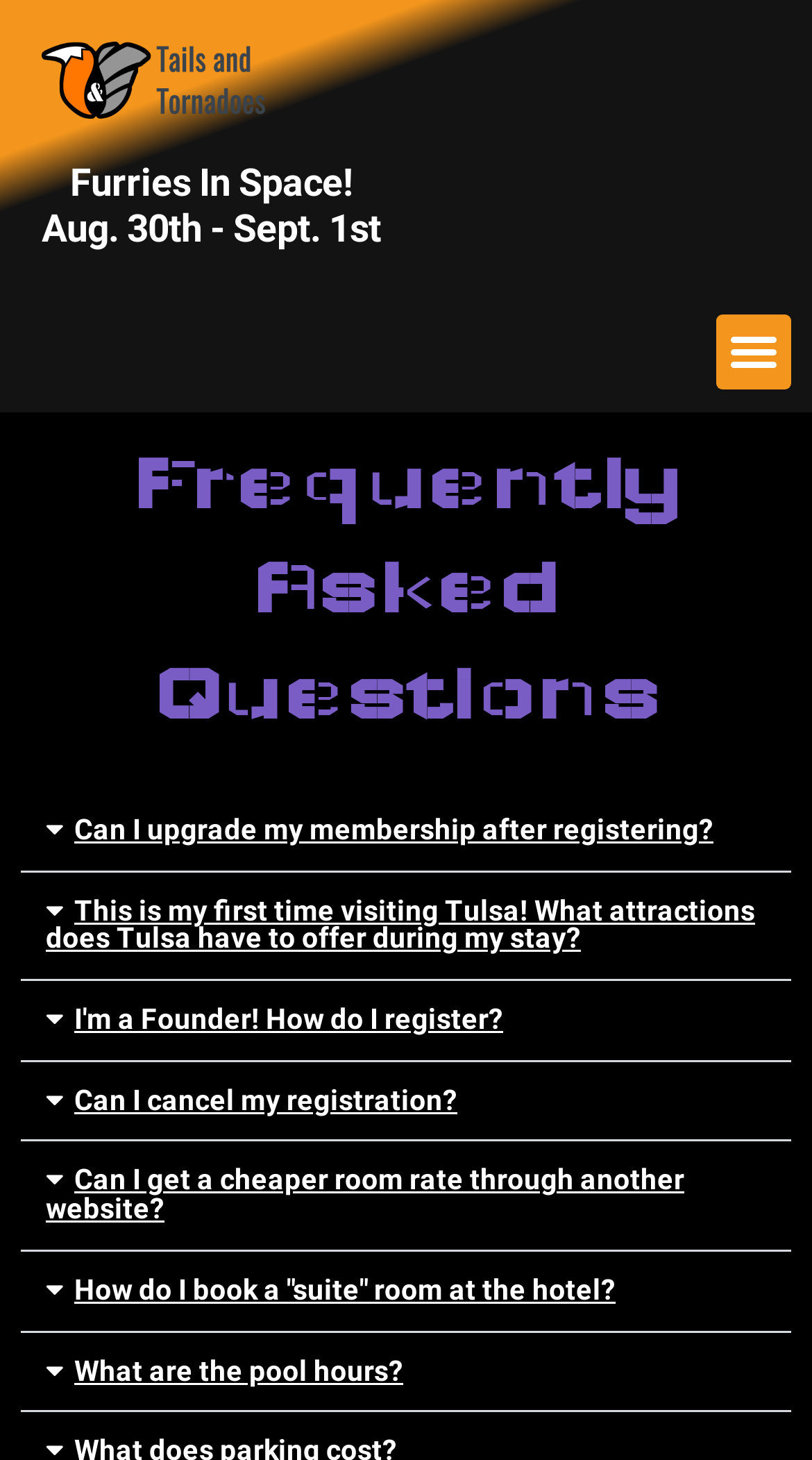Using the information in the image, give a comprehensive answer to the question: 
What is the purpose of the 'Menu Toggle' button?

The 'Menu Toggle' button has a child element 'Frequently Asked Questions' which suggests that the button is used to toggle the display of FAQs.